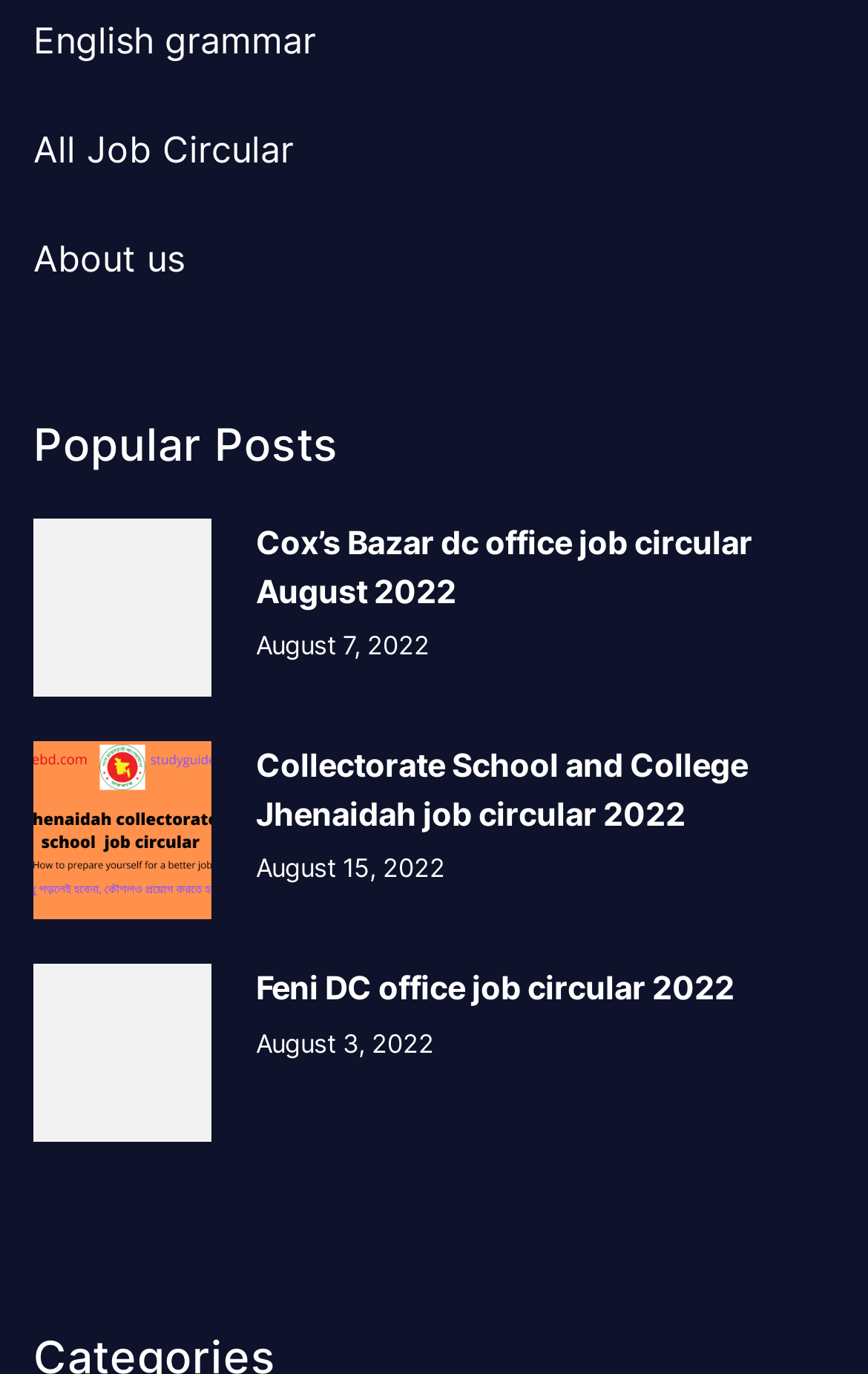Locate the bounding box coordinates of the area where you should click to accomplish the instruction: "Check Cox’s Bazar dc office job circular August 2022".

[0.295, 0.381, 0.867, 0.444]